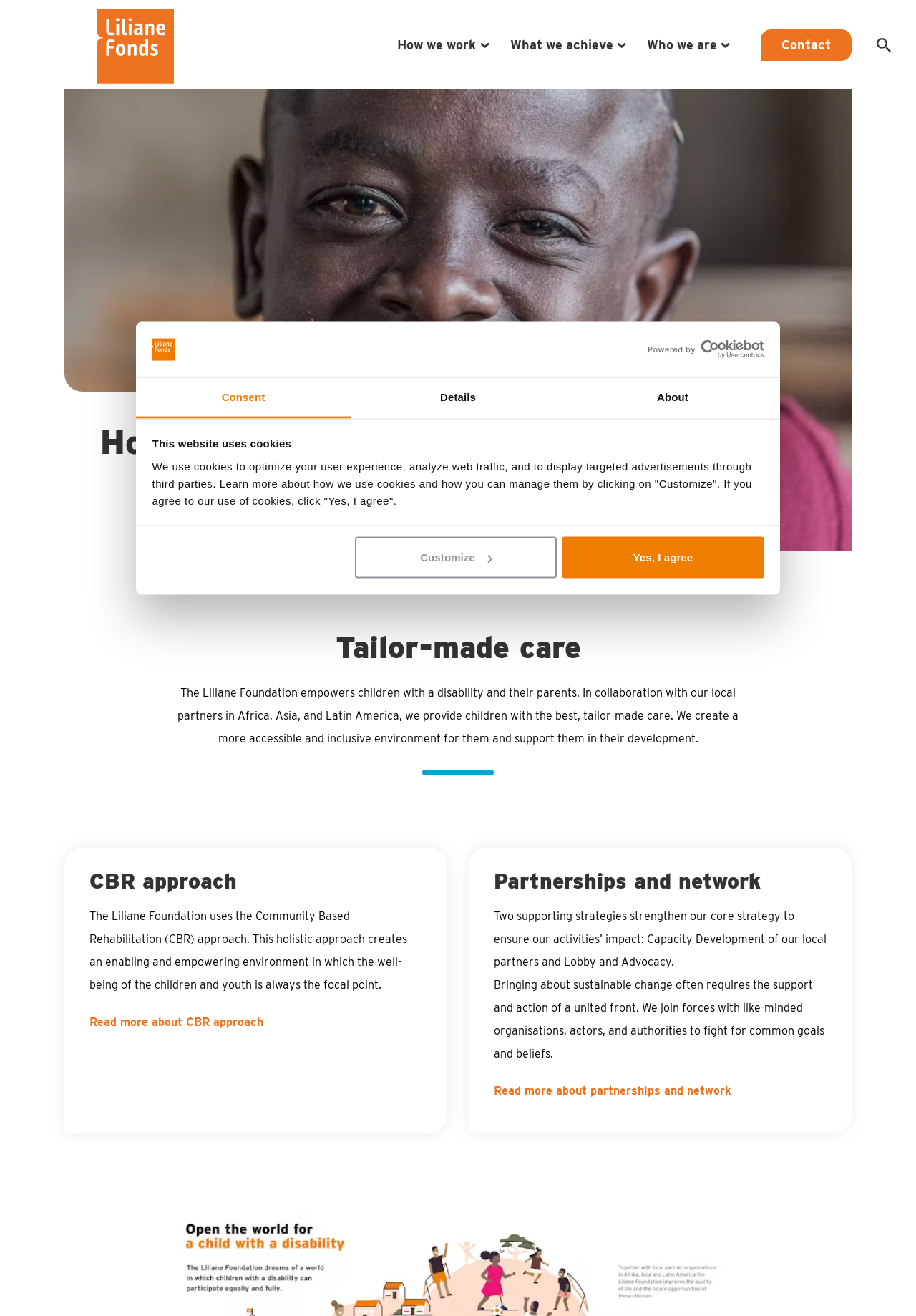Use a single word or phrase to answer the question: 
What is the theme of the image at the top of the webpage?

Children with disabilities